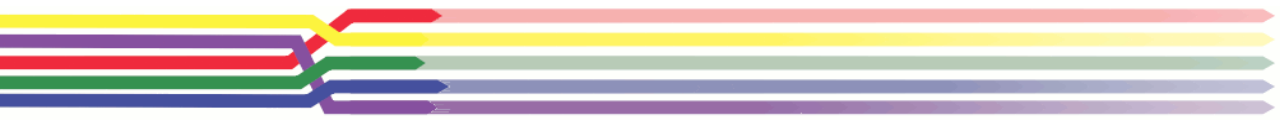Describe the scene depicted in the image with great detail.

The image featured above illustrates a series of colorful, parallel lines, each with a distinct hue. This visual element, which is representative of the "Brain Injury Australia" branding, likely symbolizes the organization’s commitment to diversity and inclusivity in addressing brain injuries and concussions. The vibrant colors may also reflect optimism and a pathway to recovery for individuals affected by brain injuries, aligning with the organization's mission to raise awareness and provide resources for those impacted by these conditions. The clean design emphasizes clarity and accessibility, aligning with the overall theme of promoting safe driving practices after experiencing concussions, an important focus of the related research update.